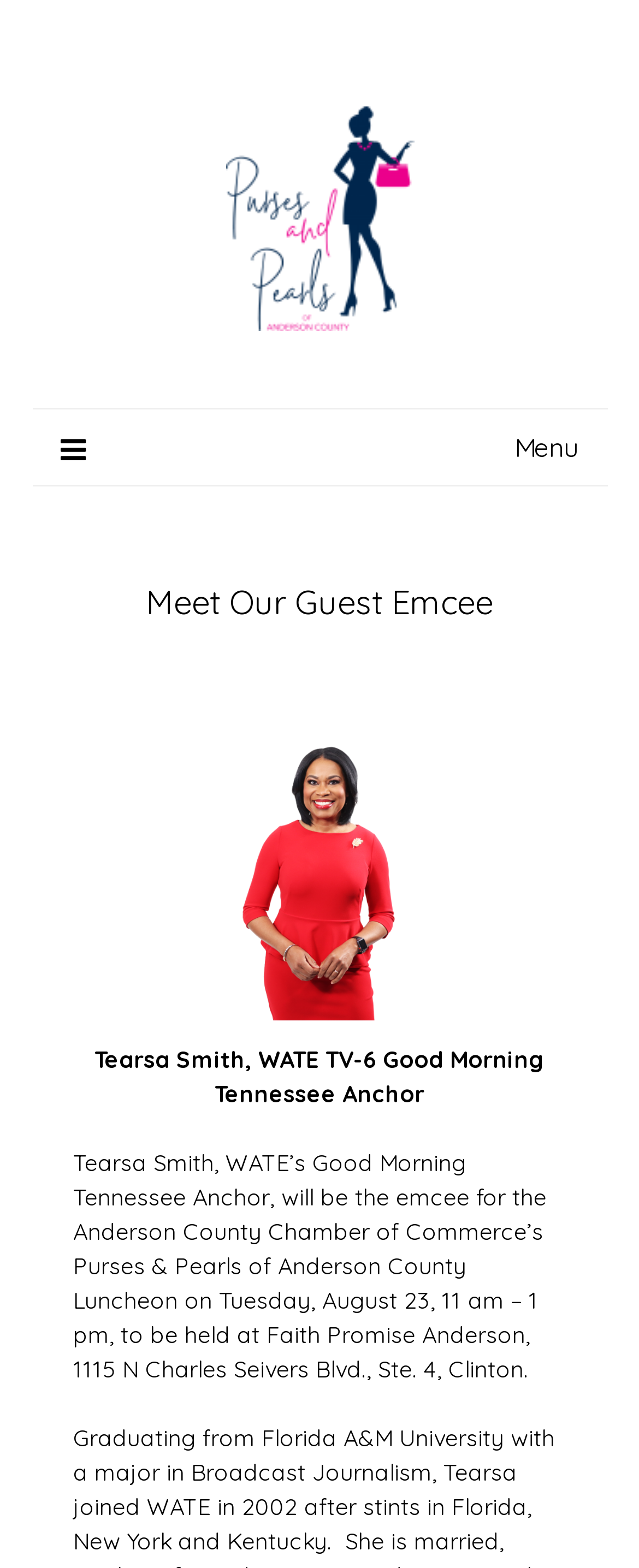Generate a comprehensive description of the webpage.

The webpage is about introducing a guest emcee, Tearsa Smith, who is a WATE TV-6 Good Morning Tennessee Anchor. At the top-left corner, there is a link with no text, and next to it, there is a menu link with an icon, which is not expanded. Below the menu link, there is a header section that contains the title "Meet Our Guest Emcee" and a figure, likely an image. 

Below the header section, there are two paragraphs of text. The first paragraph is a brief introduction to Tearsa Smith, stating her name and occupation. The second paragraph provides more details about her role as the emcee for the Anderson County Chamber of Commerce's Purses & Pearls of Anderson County Luncheon, including the date, time, and location of the event.